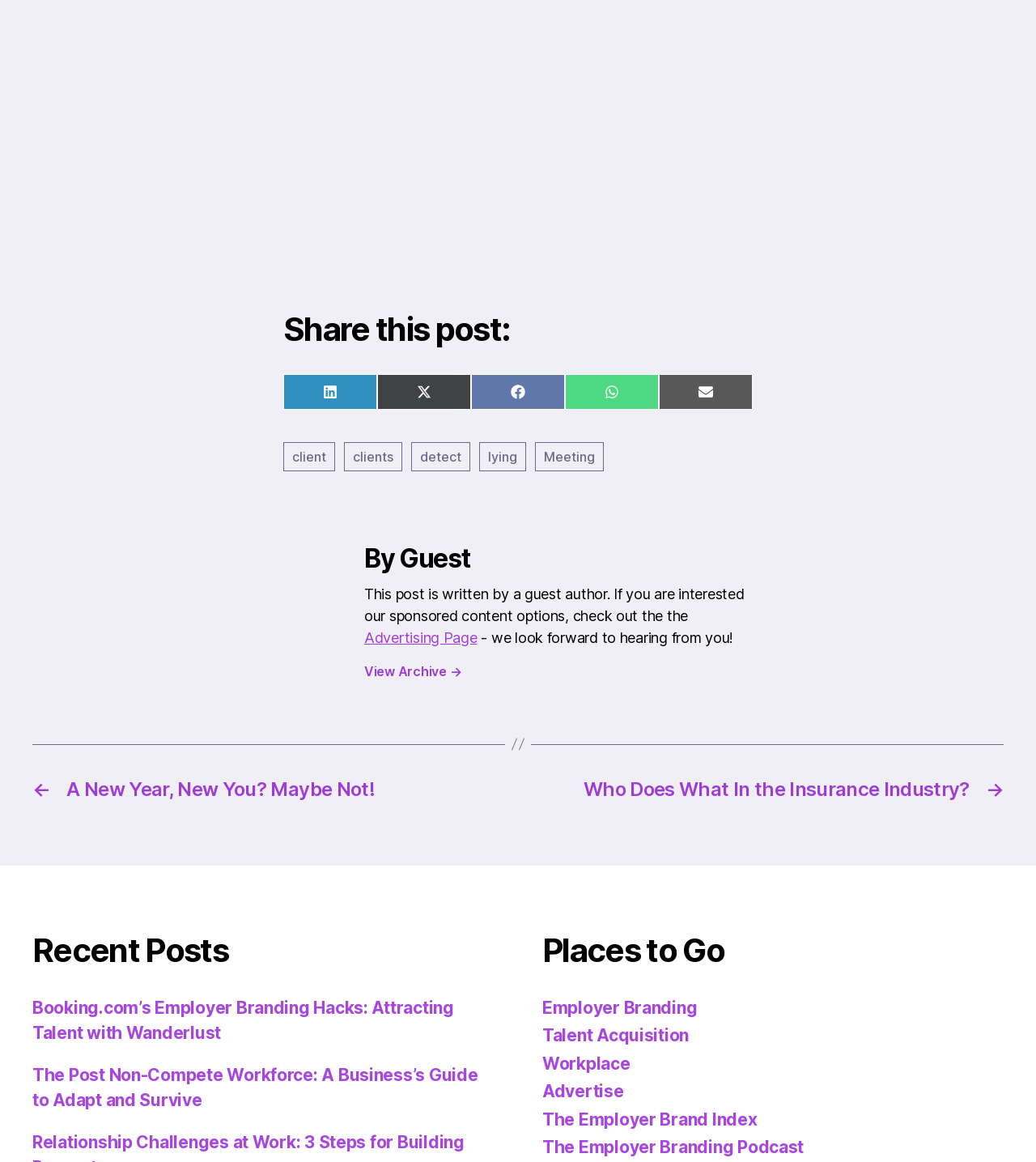Identify the bounding box coordinates of the section that should be clicked to achieve the task described: "View the archive".

[0.352, 0.57, 0.727, 0.584]